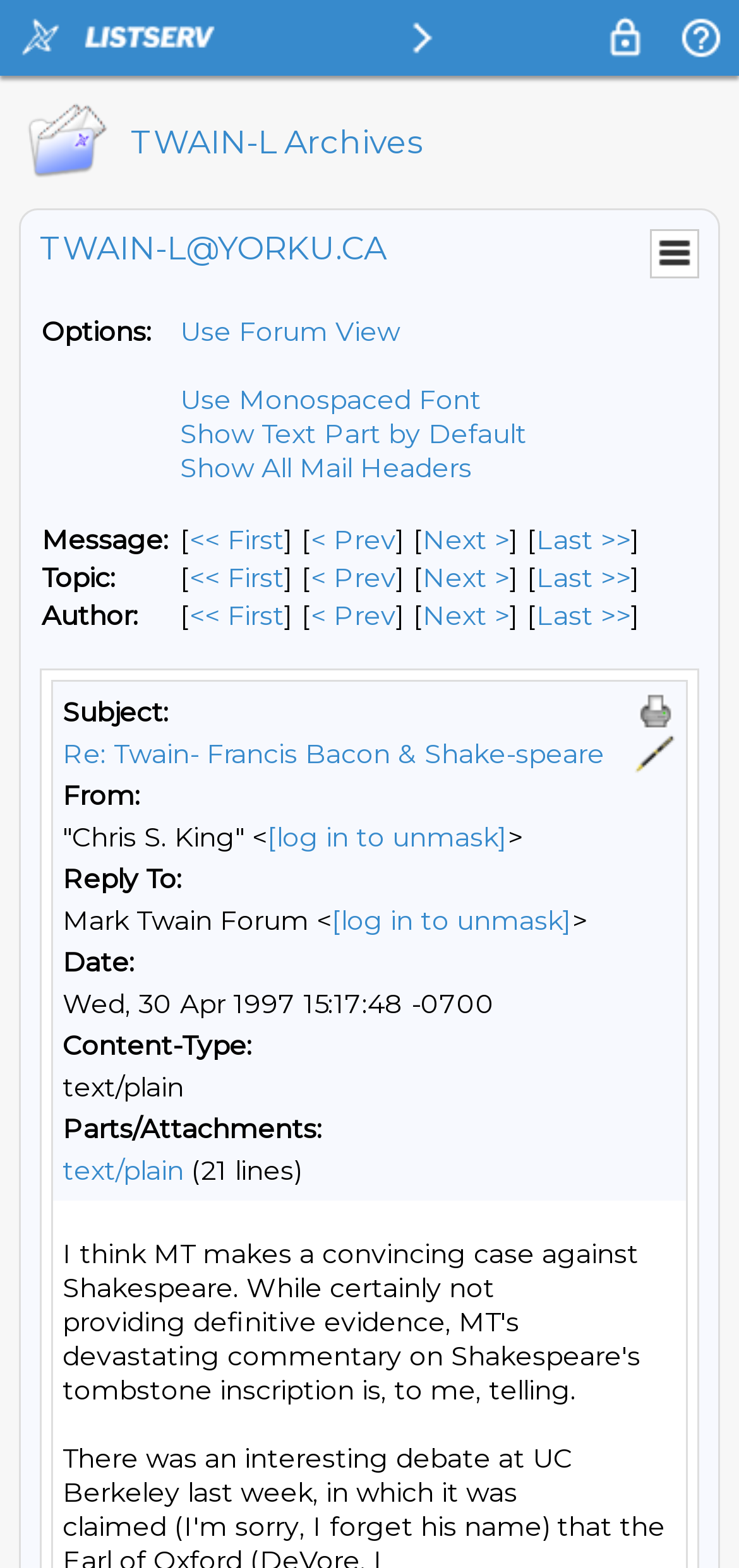Highlight the bounding box coordinates of the element that should be clicked to carry out the following instruction: "Explore the Knowledge Corner". The coordinates must be given as four float numbers ranging from 0 to 1, i.e., [left, top, right, bottom].

None